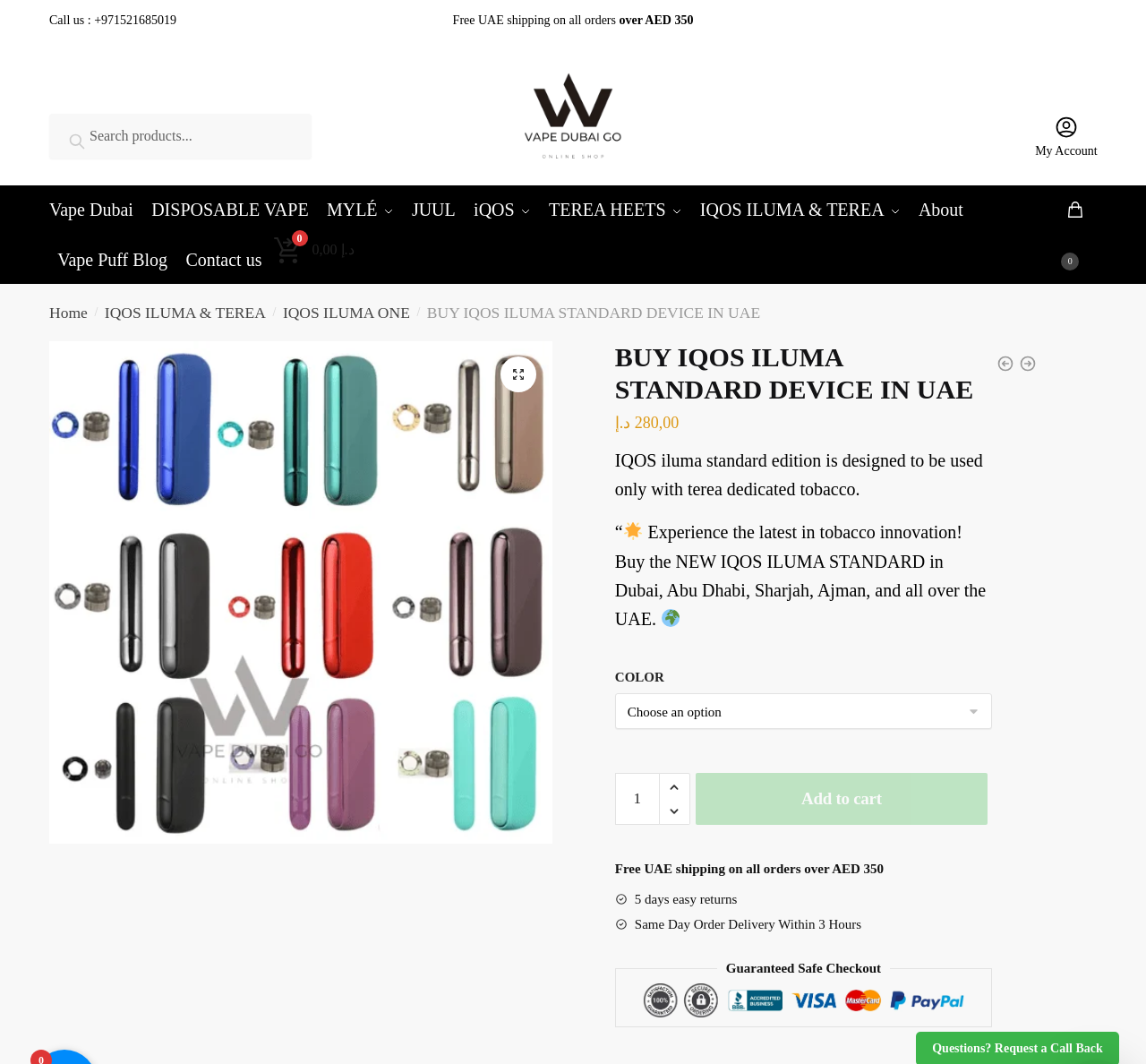Please determine the bounding box coordinates of the area that needs to be clicked to complete this task: 'Read the article 'Distinct roles of IL-12 and IL-15 in human natural killer cell activation by dendritic cells from secondary lymphoid organs''. The coordinates must be four float numbers between 0 and 1, formatted as [left, top, right, bottom].

None